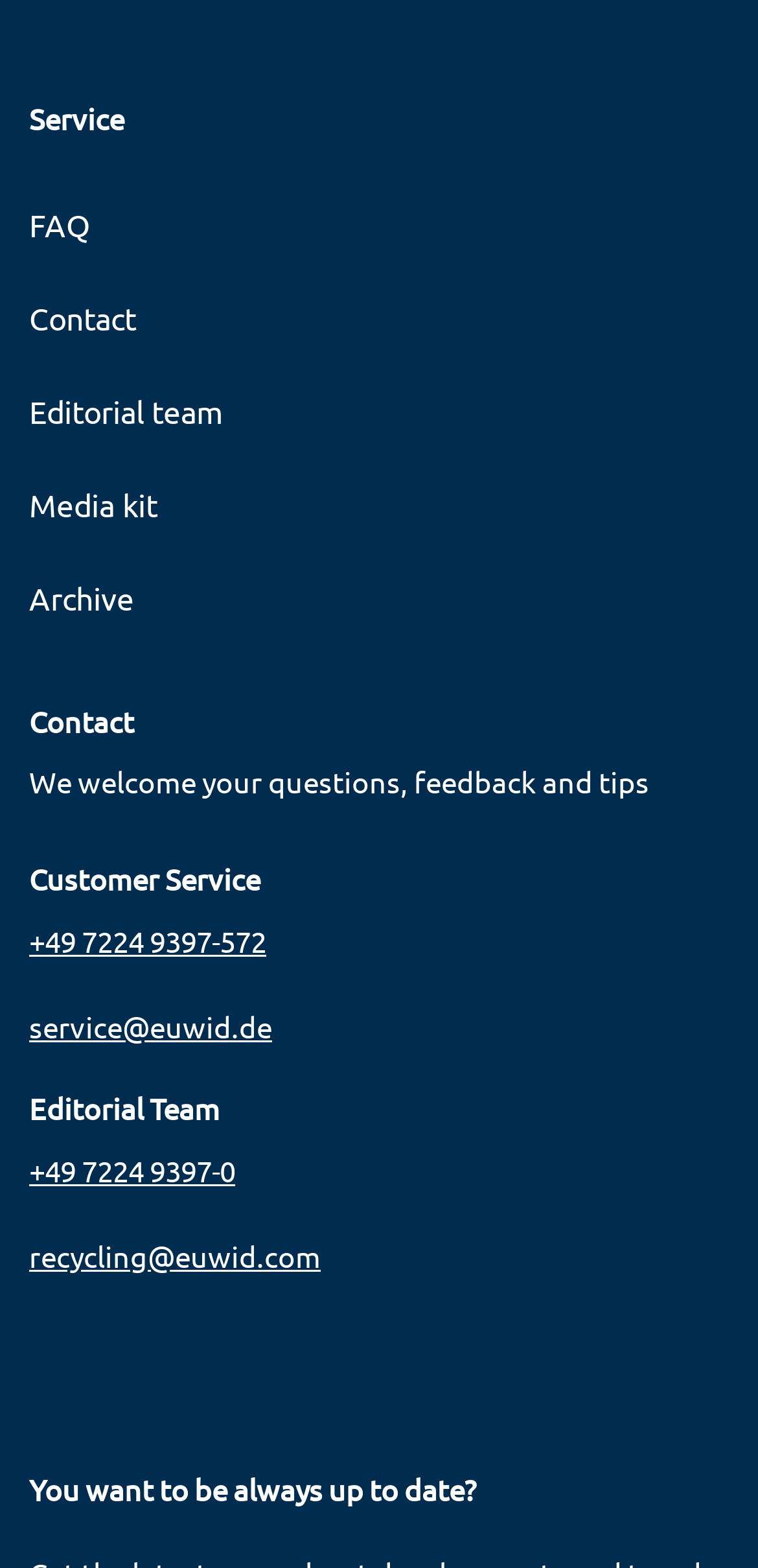Please indicate the bounding box coordinates for the clickable area to complete the following task: "Go to FAQ". The coordinates should be specified as four float numbers between 0 and 1, i.e., [left, top, right, bottom].

[0.038, 0.112, 0.962, 0.172]